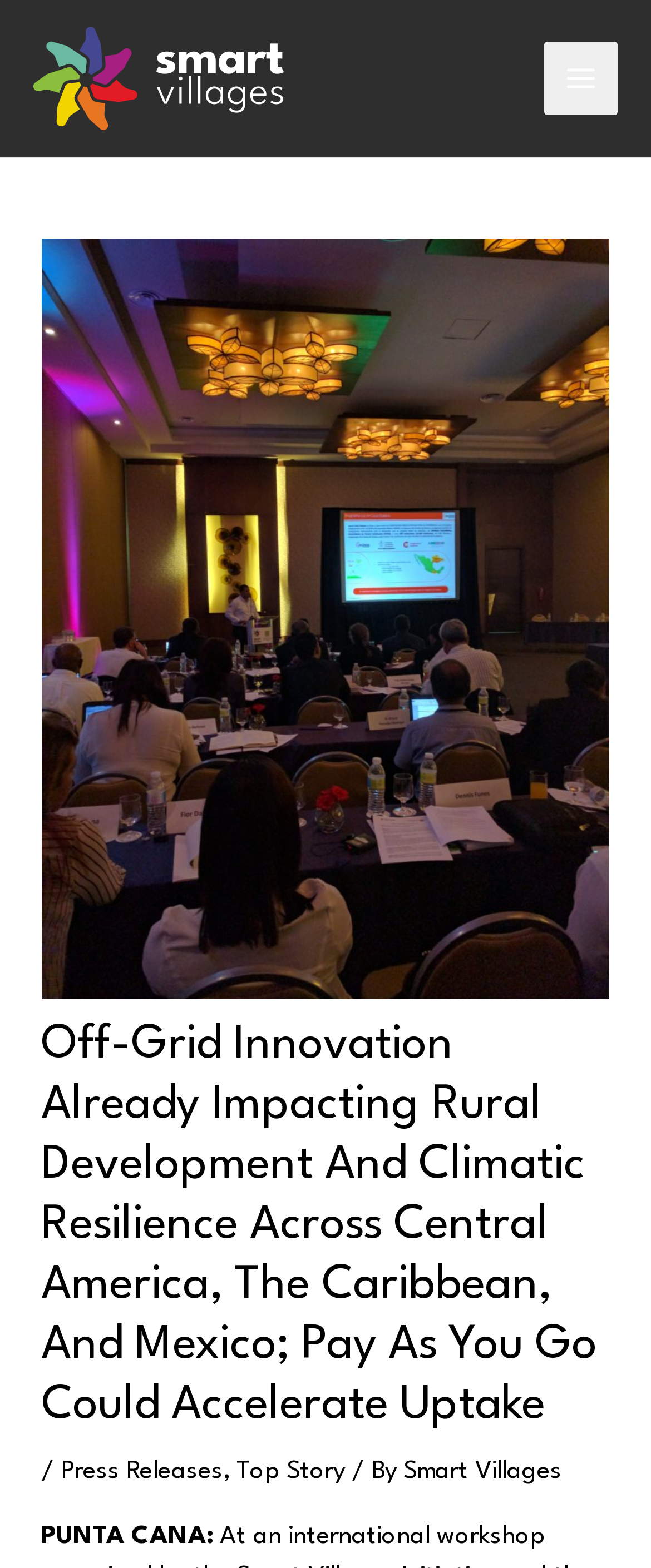Create a detailed description of the webpage's content and layout.

The webpage appears to be an article or news page, with a focus on renewable energy and rural development. At the top left of the page, there is a logo or image of "Smart Villages" with a corresponding link. To the right of the logo, there is a main menu button.

The main content of the page is headed by a title, "Off-Grid Innovation Already Impacting Rural Development And Climatic Resilience Across Central America, The Caribbean, And Mexico; Pay As You Go Could Accelerate Uptake", which spans almost the entire width of the page. Below the title, there are three links: "Press Releases", "Top Story", and "Smart Villages", separated by forward slashes.

Further down the page, there is a paragraph or section of text, introduced by the phrase "PUNTA CANA:". The content of this section is not specified, but it appears to be a report or summary of a workshop or event related to renewable energy.

At the very bottom of the page, there is a section labeled "Post navigation", which may provide links to previous or next articles.